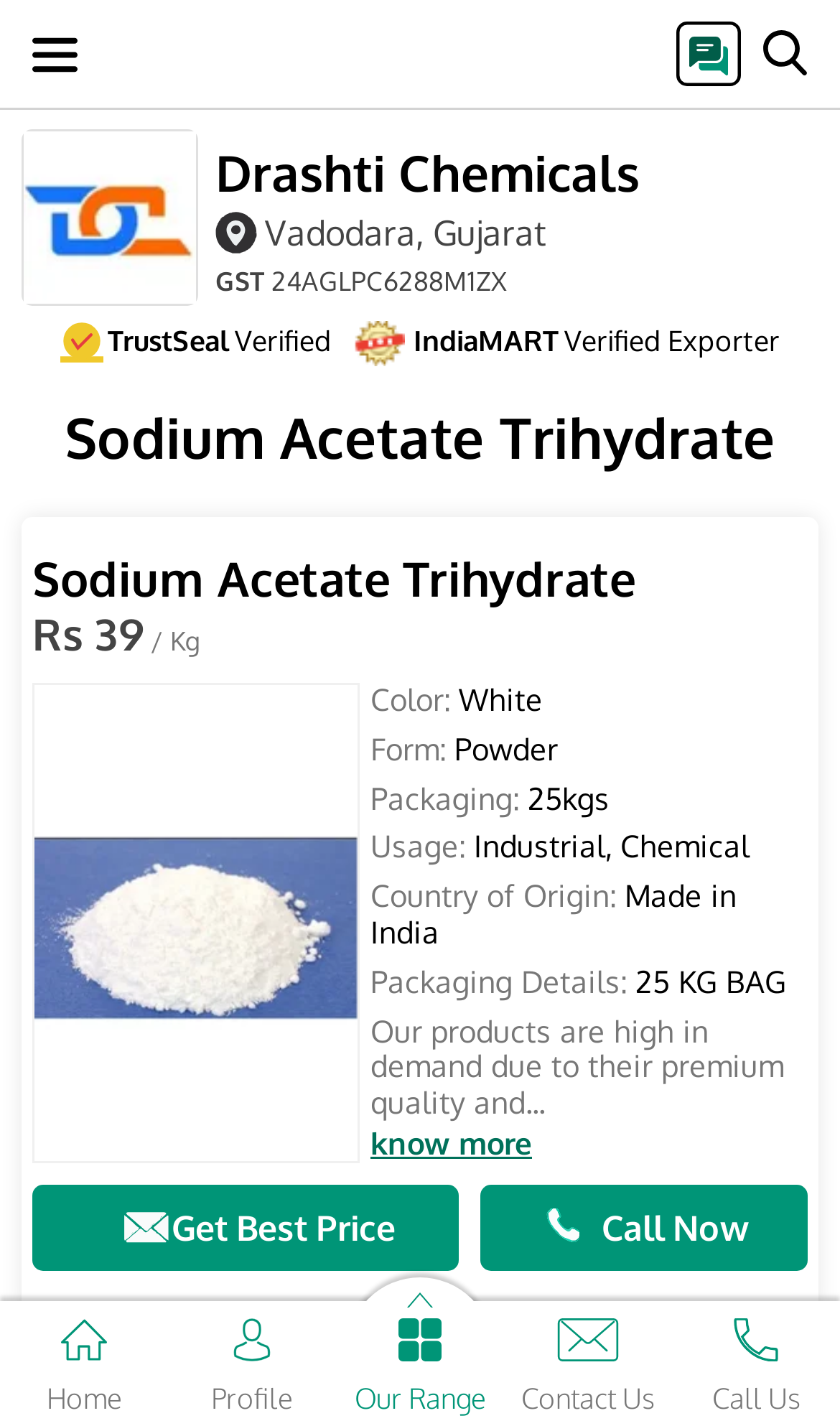Locate the bounding box coordinates of the area you need to click to fulfill this instruction: 'Click the company logo'. The coordinates must be in the form of four float numbers ranging from 0 to 1: [left, top, right, bottom].

[0.028, 0.092, 0.233, 0.213]